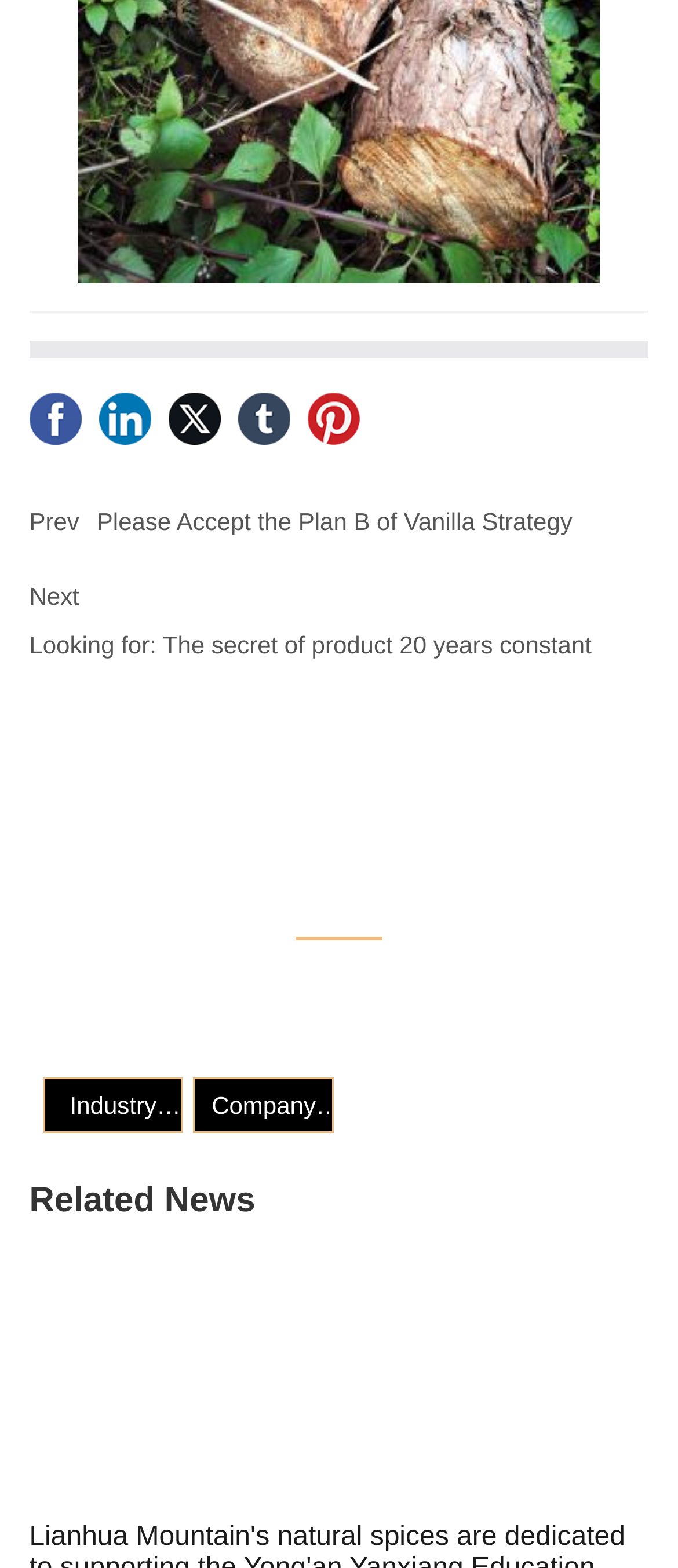What is the title of the first news article?
Based on the image, please offer an in-depth response to the question.

The webpage has a link with the text 'Please Accept the Plan B of Vanilla Strategy' which appears to be the title of the first news article.